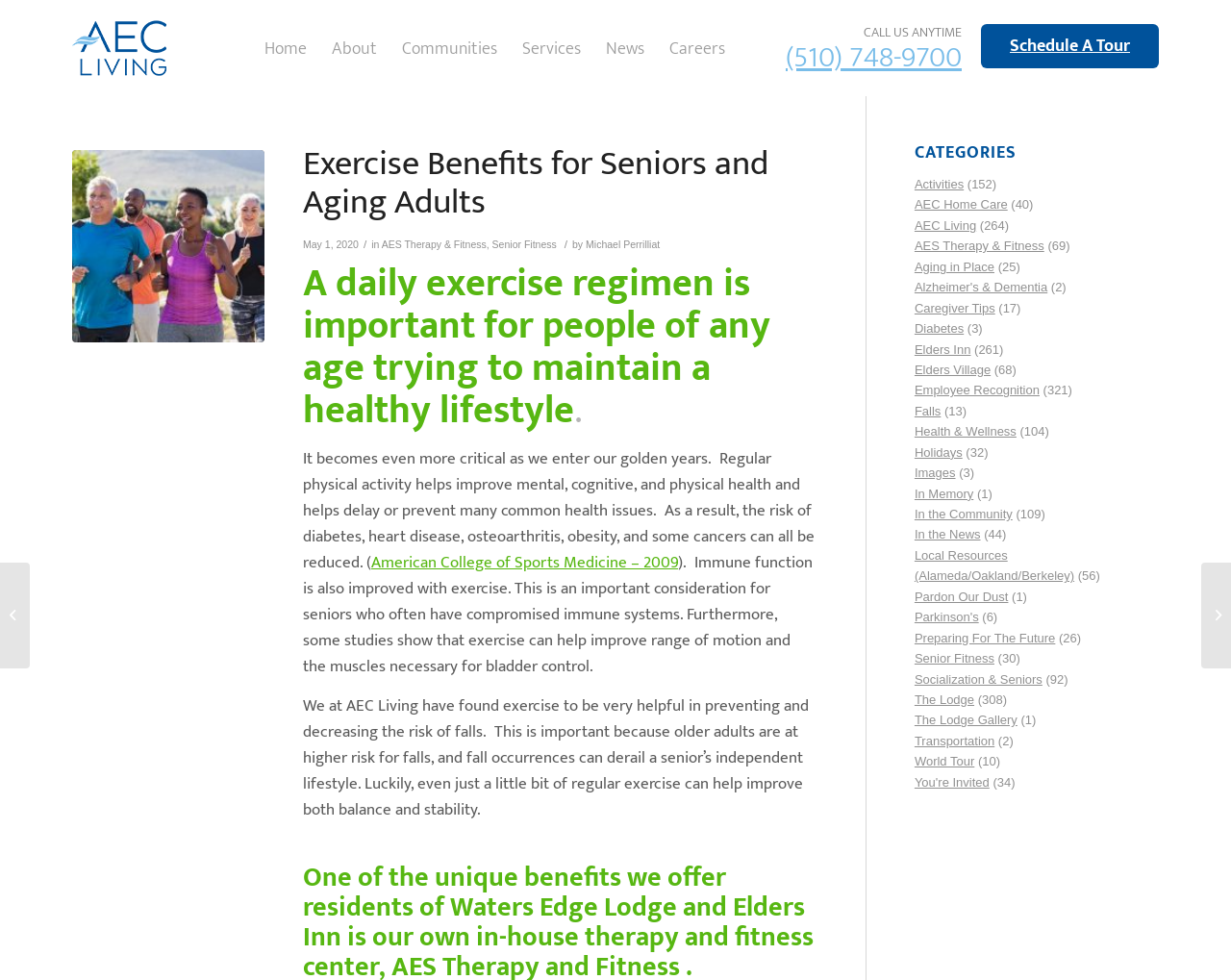How many categories are listed?
From the details in the image, provide a complete and detailed answer to the question.

I counted the number of link elements under the 'CATEGORIES' heading, which are 'Activities', 'AEC Home Care', 'AEC Living', 'AES Therapy & Fitness', 'Aging in Place', 'Alzheimer's & Dementia', 'Caregiver Tips', 'Diabetes', 'Elders Inn', 'Elders Village', 'Employee Recognition', 'Falls', 'Health & Wellness', 'Holidays', 'Images', 'In Memory', and 'In the Community'.